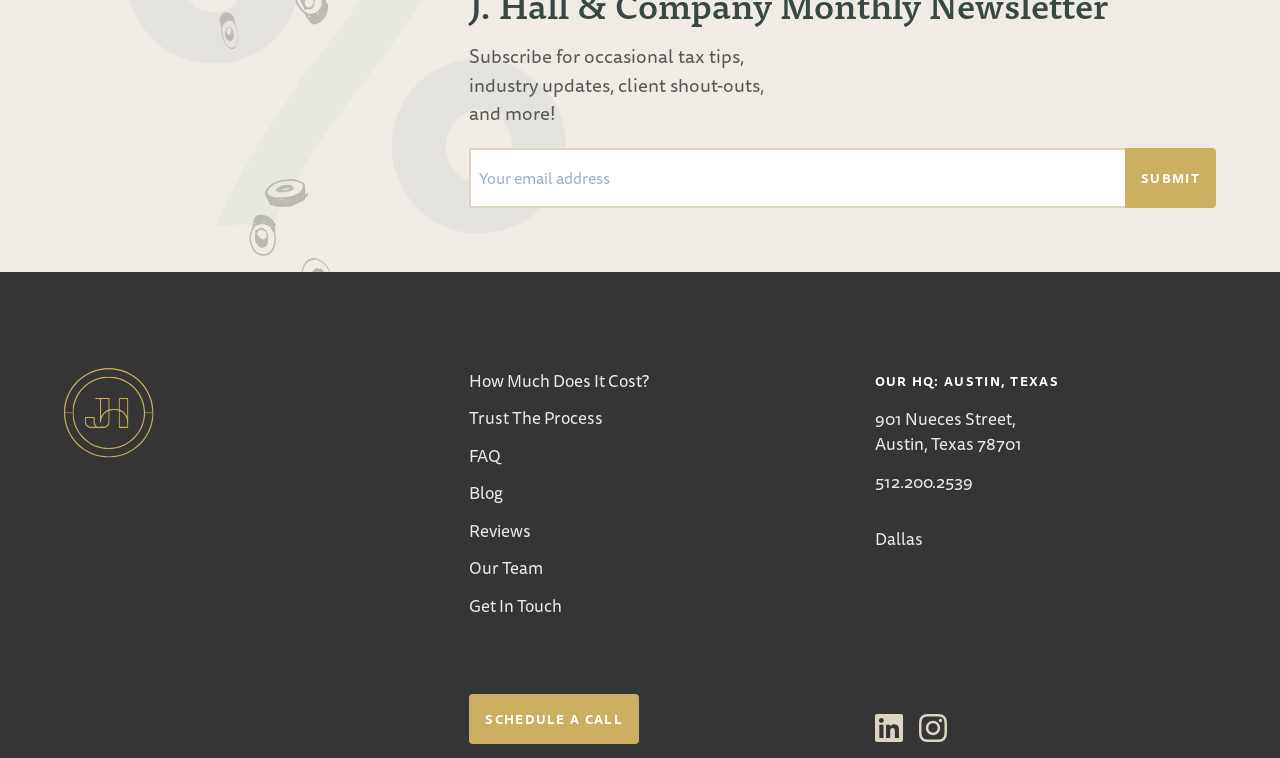Find the bounding box coordinates of the element to click in order to complete this instruction: "Schedule a call". The bounding box coordinates must be four float numbers between 0 and 1, denoted as [left, top, right, bottom].

[0.367, 0.916, 0.499, 0.982]